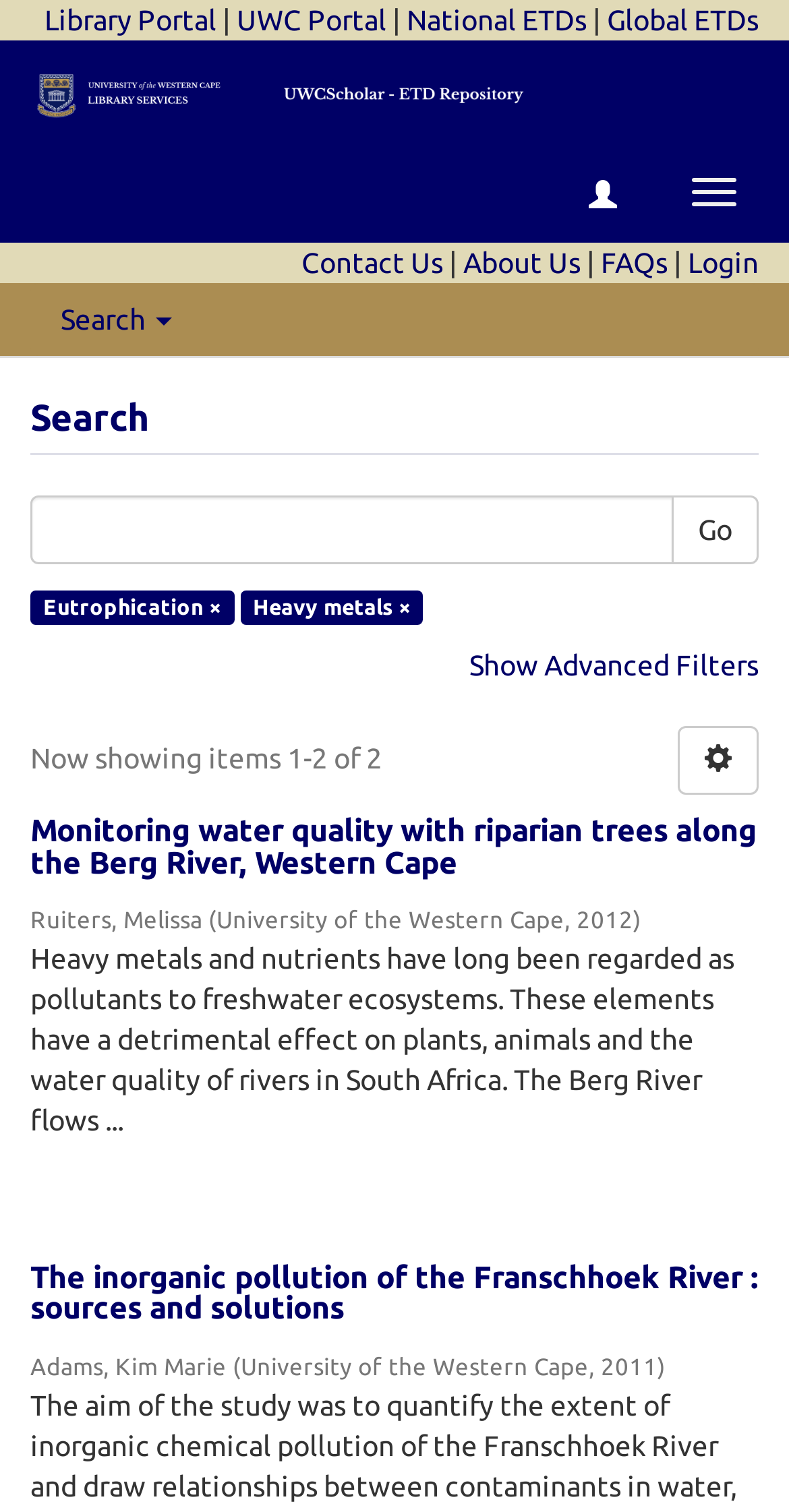Find the bounding box coordinates for the area you need to click to carry out the instruction: "Click on the 'About Us' link". The coordinates should be four float numbers between 0 and 1, indicated as [left, top, right, bottom].

[0.587, 0.163, 0.736, 0.185]